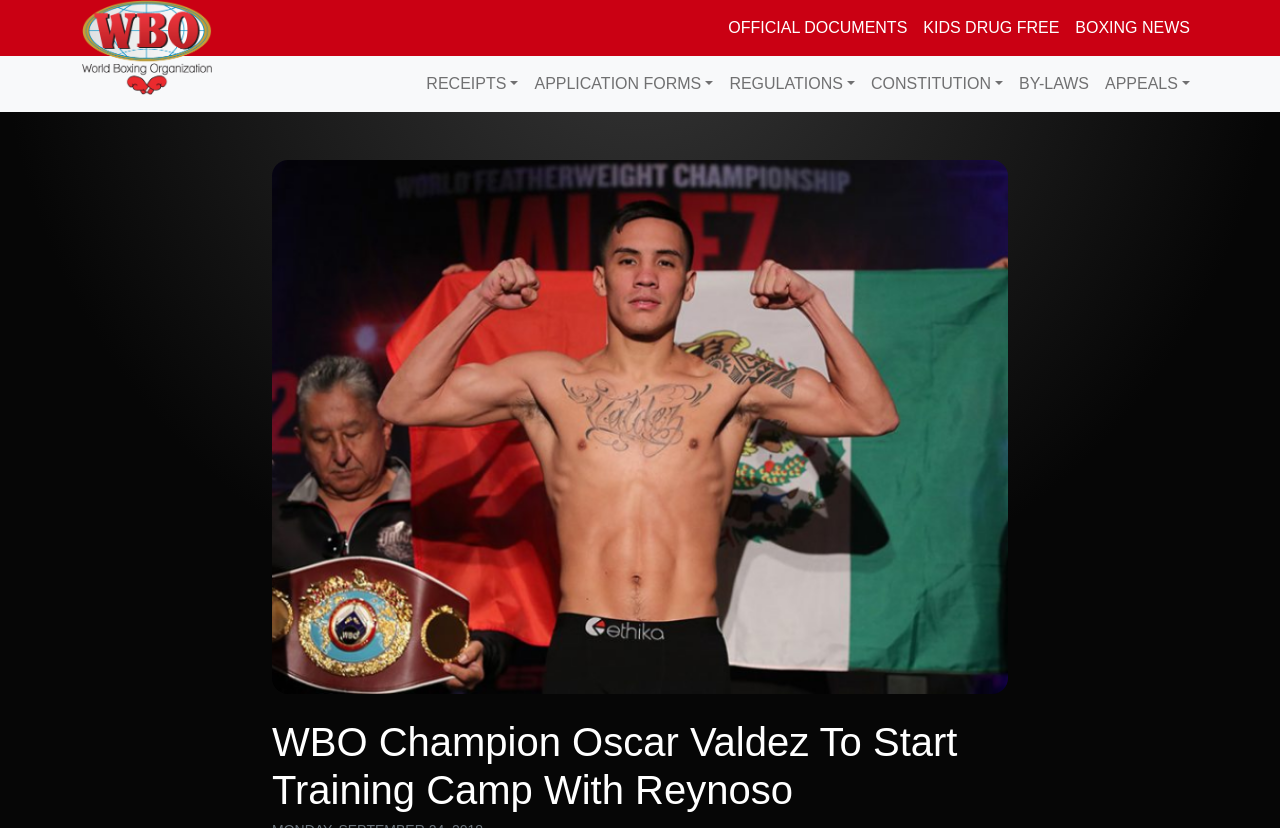Using the element description Receipts, predict the bounding box coordinates for the UI element. Provide the coordinates in (top-left x, top-left y, bottom-right x, bottom-right y) format with values ranging from 0 to 1.

[0.327, 0.077, 0.411, 0.126]